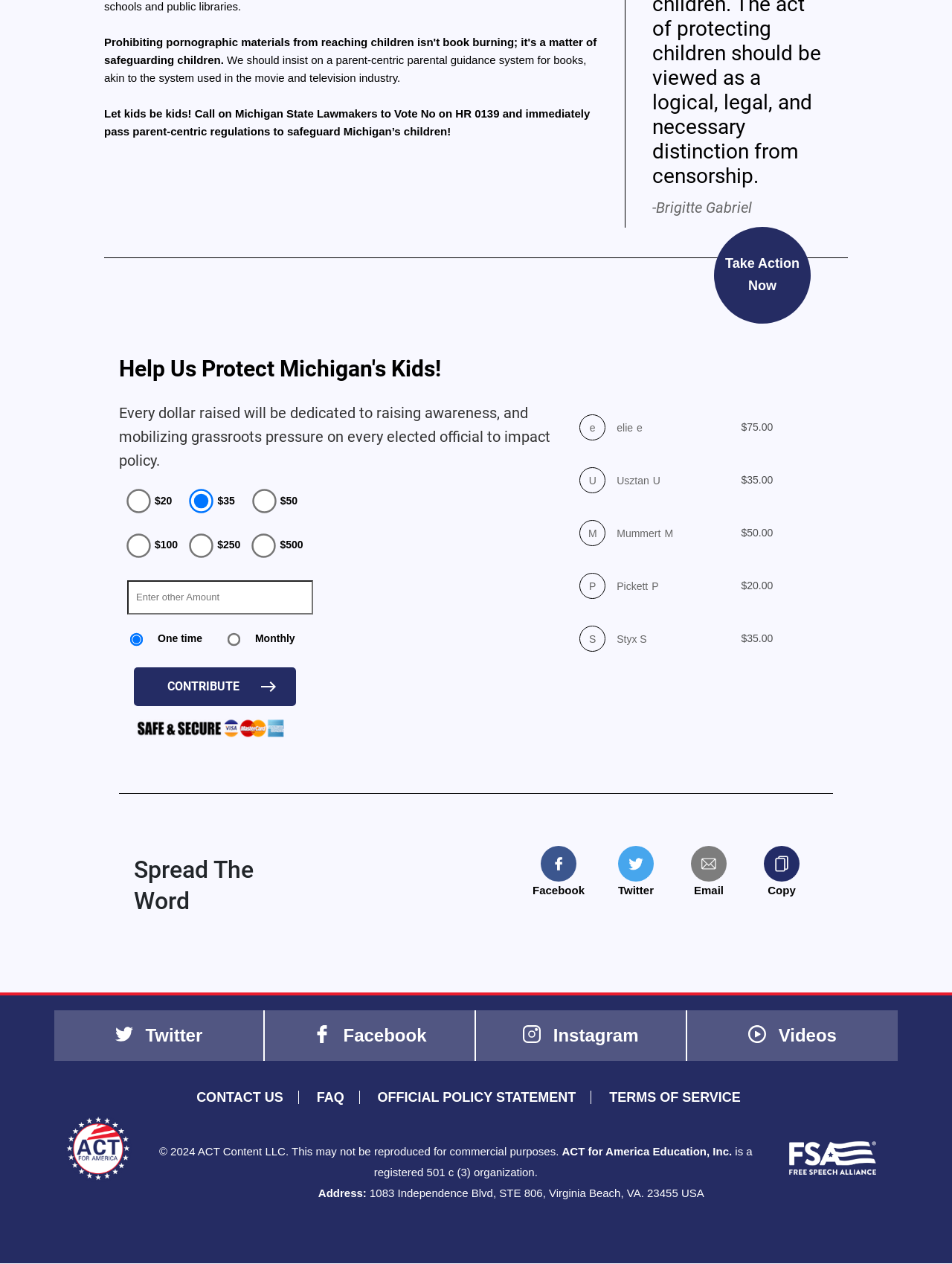Find the bounding box coordinates of the UI element according to this description: "CONTACT US".

[0.206, 0.863, 0.297, 0.875]